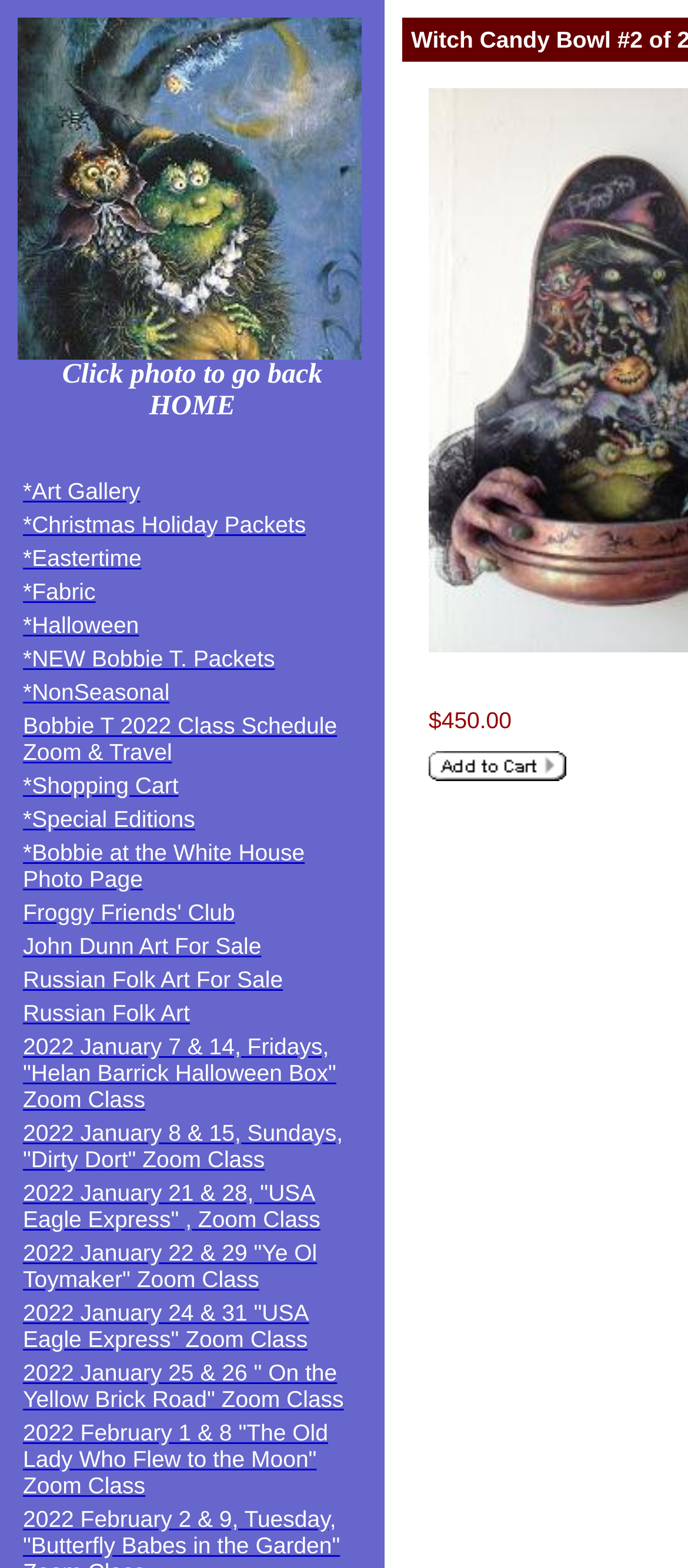Create an in-depth description of the webpage, covering main sections.

The webpage is titled "Witch Candy Bowl #2 of 2" and appears to be a navigation page for a website related to art, crafts, and classes. At the top of the page, there is a "HOME" image with a link to go back to the home page. Below the "HOME" image, there is a table with multiple rows, each containing a link to a different page or class.

The table has 22 rows, each with a link to a different topic, such as "Art Gallery", "Christmas Holiday Packets", "Eastertime", "Fabric", "Halloween", and more. The links are arranged in a vertical list, with each link taking up a single row in the table. The links are labeled with descriptive text, such as "*Art Gallery" or "Bobbie T 2022 Class Schedule Zoom & Travel".

There are also several images scattered throughout the page, but they are not explicitly described in the accessibility tree. However, it appears that some of the links may have accompanying images, as there are image elements nested within some of the link elements.

The overall layout of the page is simple and easy to navigate, with a clear hierarchy of elements and a consistent design throughout. The use of a table to organize the links makes it easy to scan and find specific topics or classes.